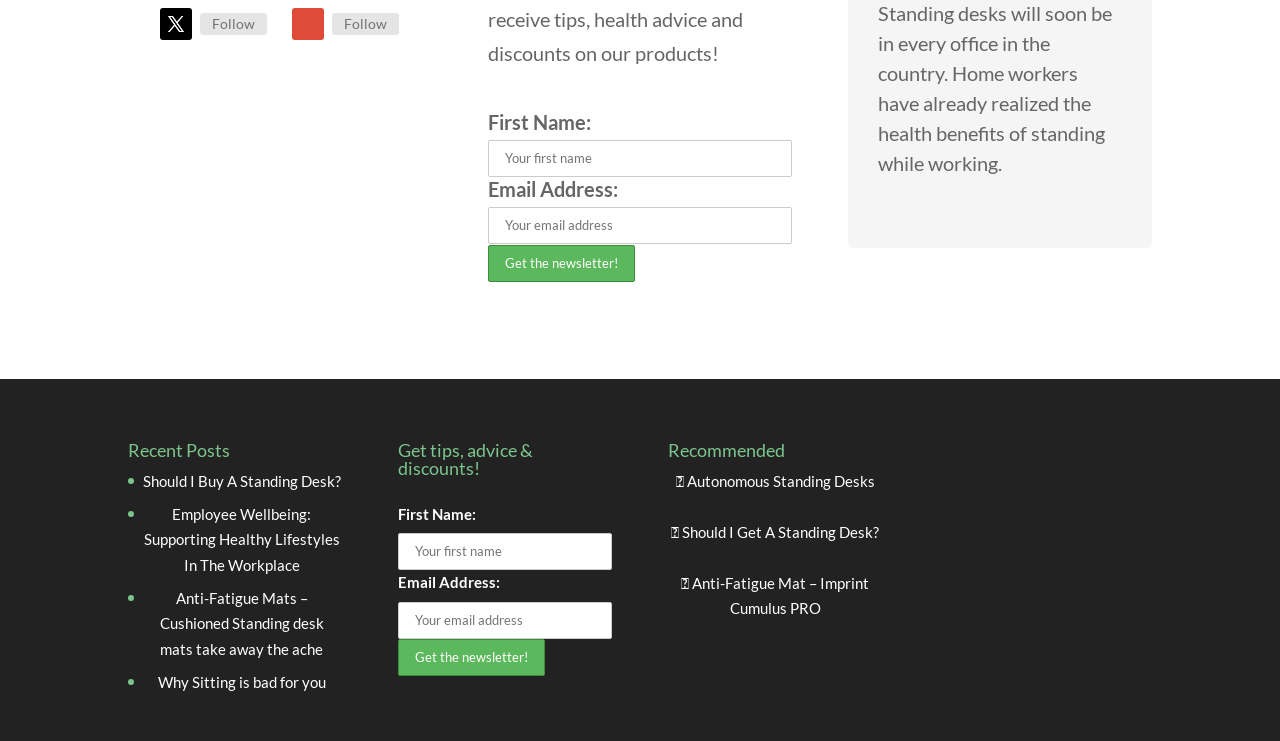Determine the bounding box coordinates of the area to click in order to meet this instruction: "Click Get the newsletter!".

[0.381, 0.331, 0.496, 0.381]